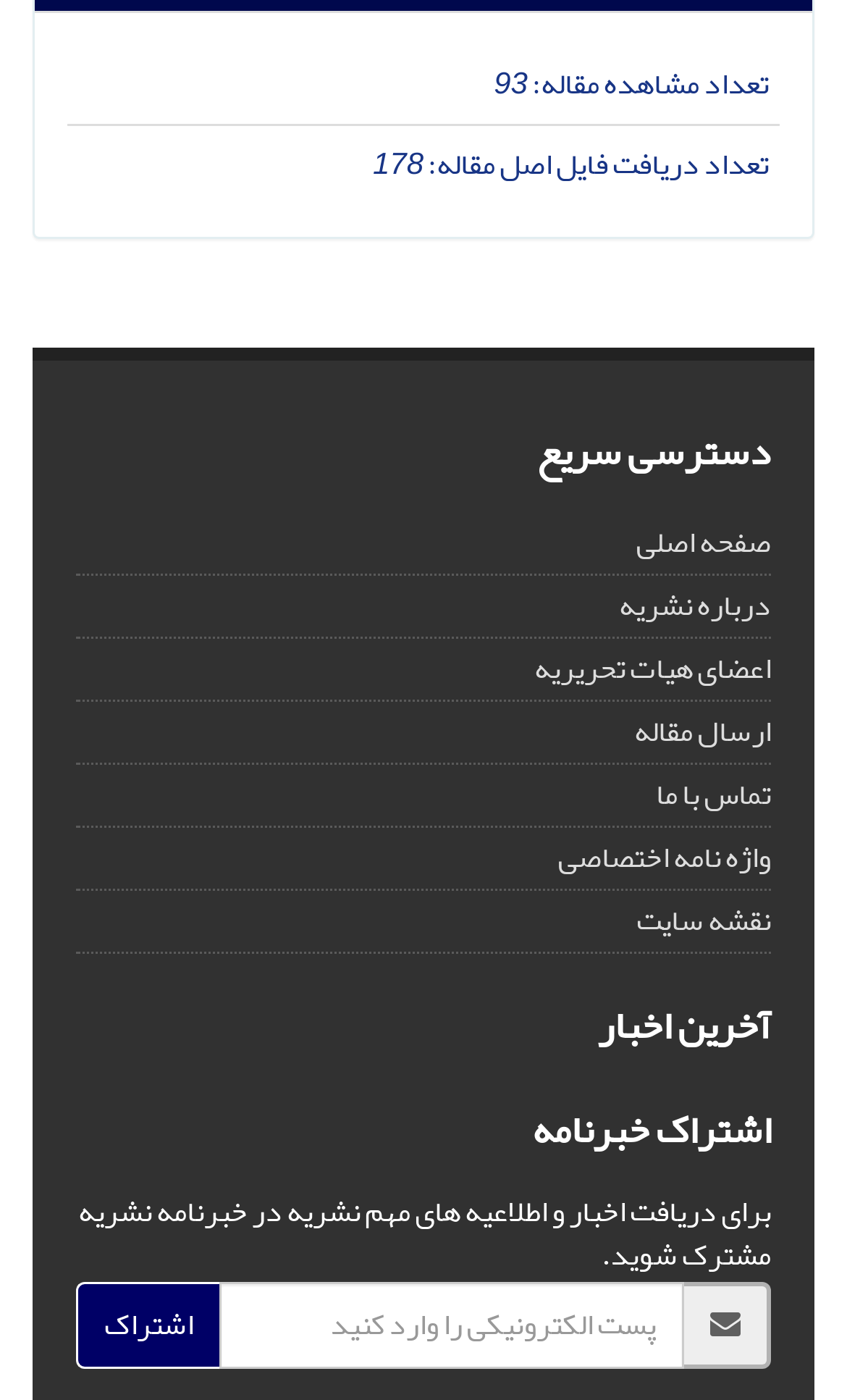How many downloads does this article have?
Answer the question with a thorough and detailed explanation.

The answer can be found by looking at the static text 'تعداد دریافت فایل اصل مقاله:' which is followed by the number '178'.